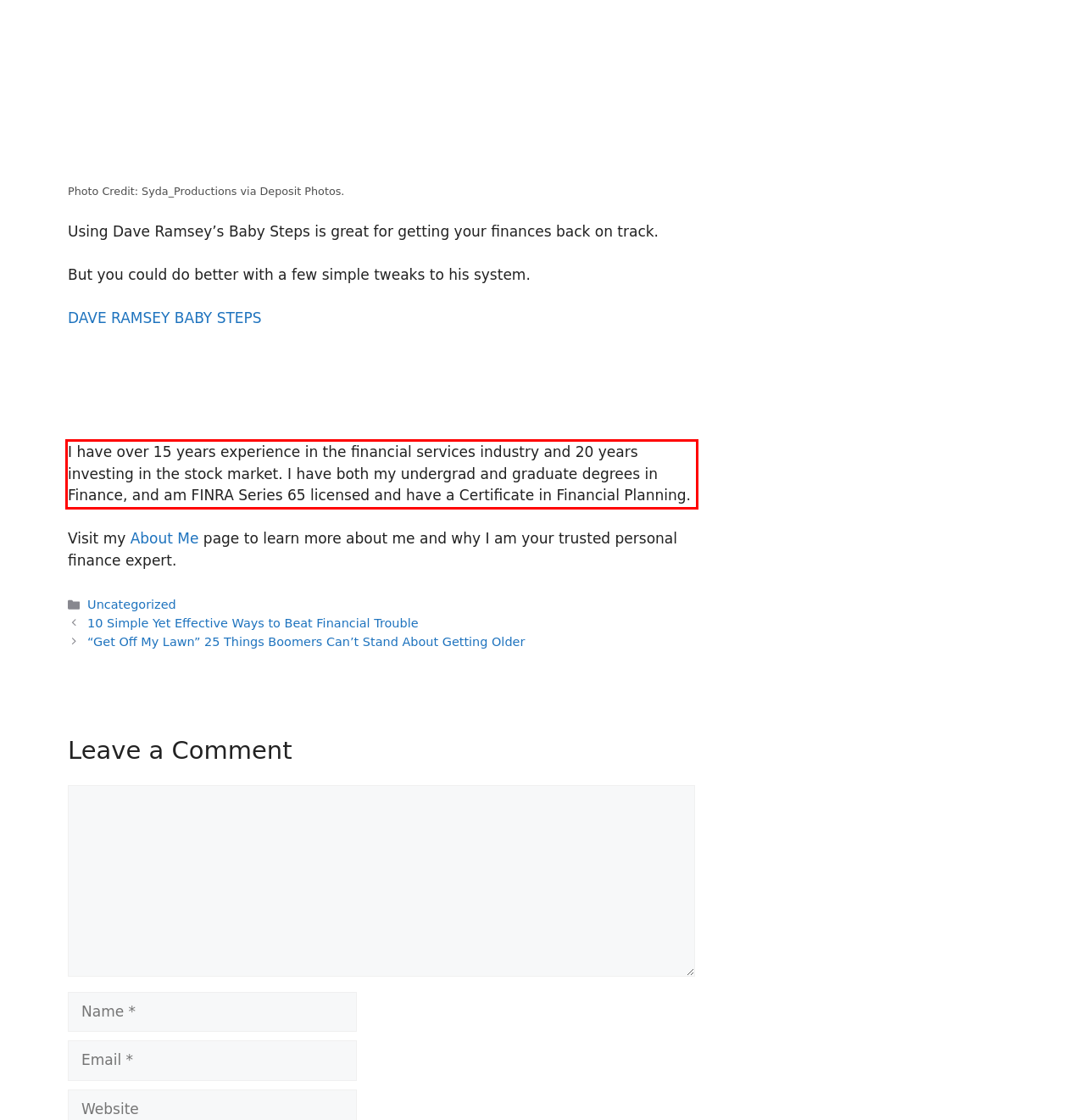Identify the text inside the red bounding box in the provided webpage screenshot and transcribe it.

I have over 15 years experience in the financial services industry and 20 years investing in the stock market. I have both my undergrad and graduate degrees in Finance, and am FINRA Series 65 licensed and have a Certificate in Financial Planning.